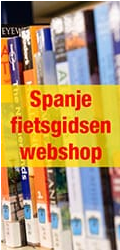Give a meticulous account of what the image depicts.

The image features a vibrant graphic that highlights the "Spanje fietsgidsen webshop," which translates to "Spain Cycling Guide Webshop." The background consists of neatly arranged cycling guidebooks, emphasizing the theme of cycling in Spain. Bold red lettering overlays a bright yellow backdrop, ensuring that the title stands out prominently. This visual likely serves to draw attention to resources available for cycling enthusiasts interested in exploring Spain, reflecting the website's mission to provide comprehensive information for planning cycling trips across the country.